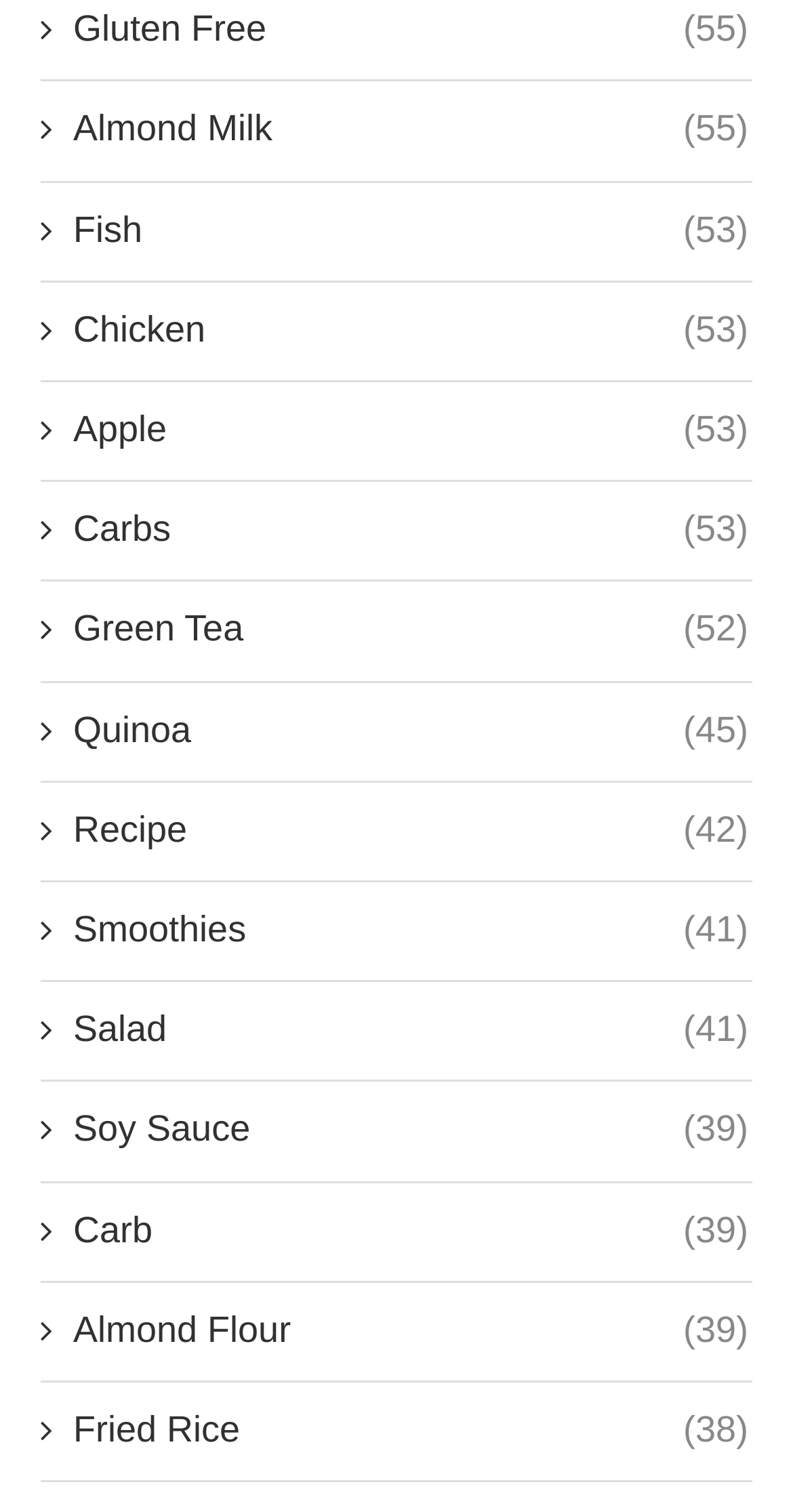What is the most popular food category?
Please respond to the question with as much detail as possible.

I looked at the numbers in parentheses next to each food category name and found that 'Gluten Free' has the highest number, which is 55, indicating it is the most popular category.